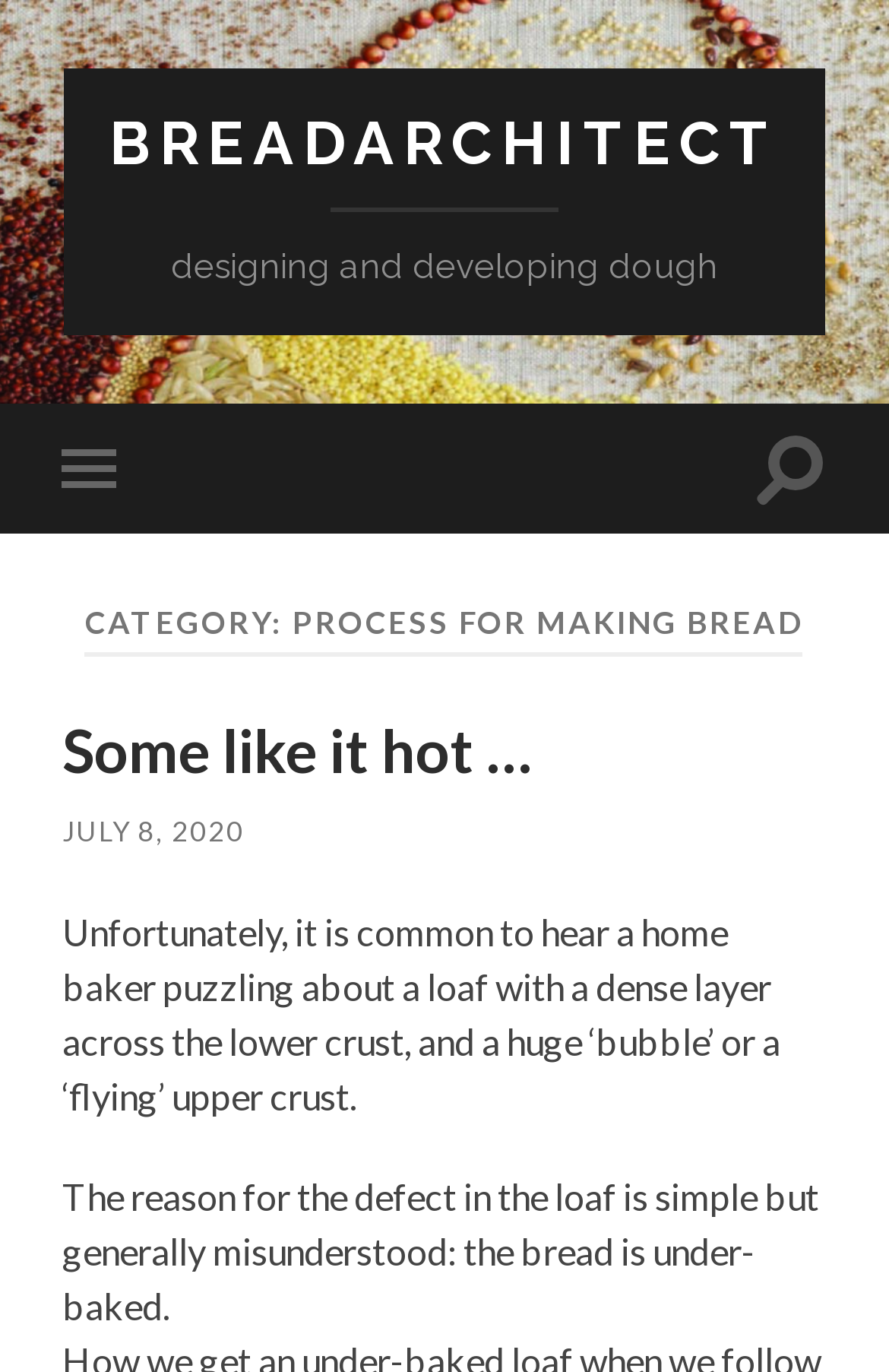Respond with a single word or phrase for the following question: 
What is the reason for the defect in the loaf?

the bread is under-baked